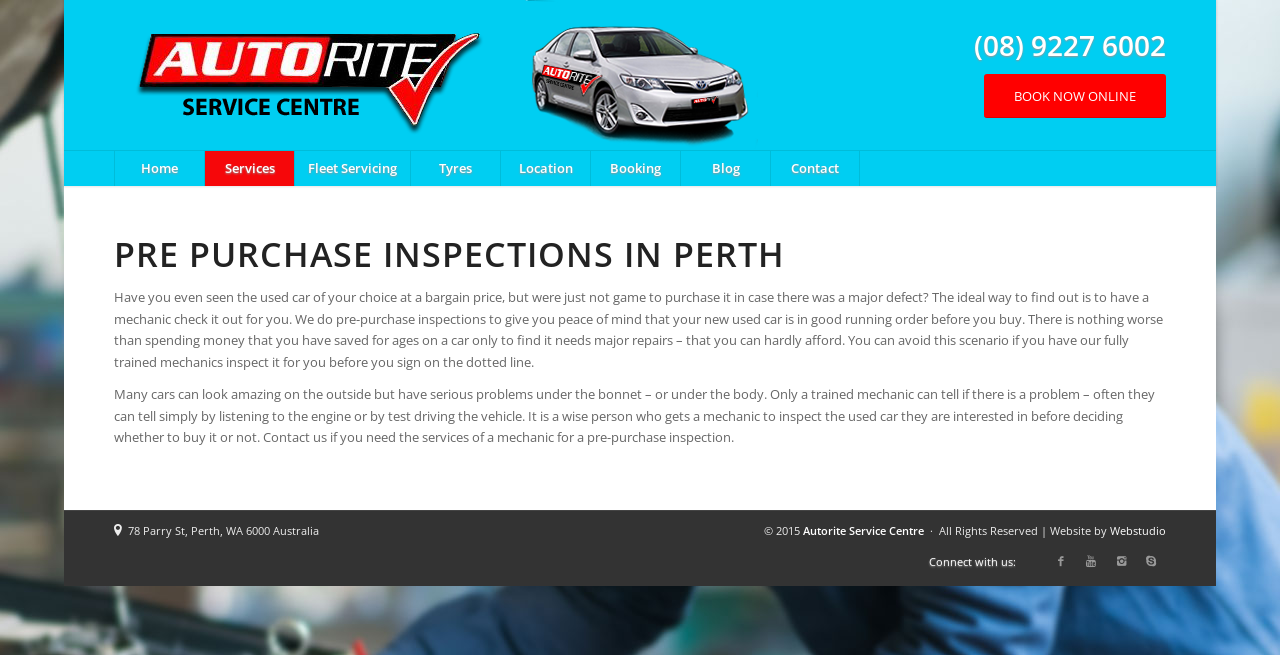Using the webpage screenshot, locate the HTML element that fits the following description and provide its bounding box: "Mobile Car Detailing".

None